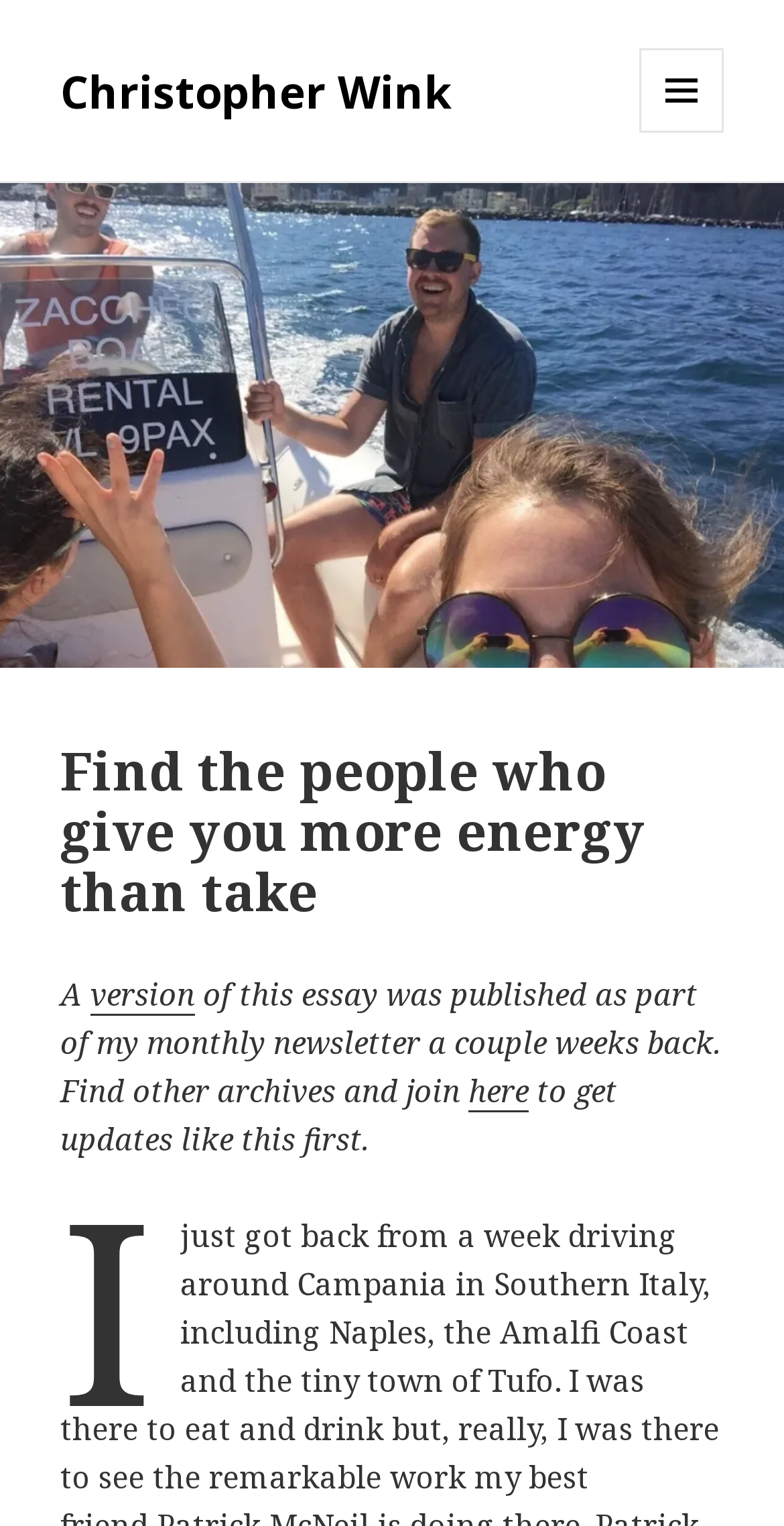Detail the webpage's structure and highlights in your description.

The webpage appears to be a personal blog or essay page. At the top left, there is a link to the author's name, "Christopher Wink". Below this, there is a button labeled "MENU AND WIDGETS" that, when expanded, reveals a header section. 

In the header section, there is a prominent heading that reads "Find the people who give you more energy than take". This heading is centered at the top of the page. 

Below the header, there is a short paragraph of text that mentions the essay being published as part of a monthly newsletter. The text also includes links to "version" and "here", which likely provide additional information or access to archives. The paragraph is positioned near the top center of the page. 

There are no images on the page. The overall content is focused on the essay and its related information, with a simple and clean layout.